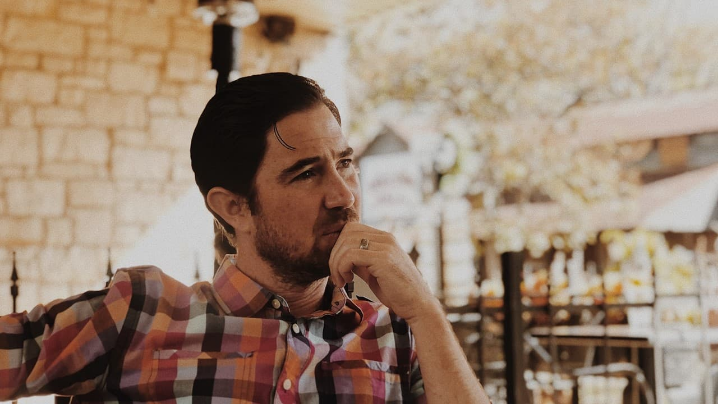Is the man indoors?
Please provide a single word or phrase as the answer based on the screenshot.

No